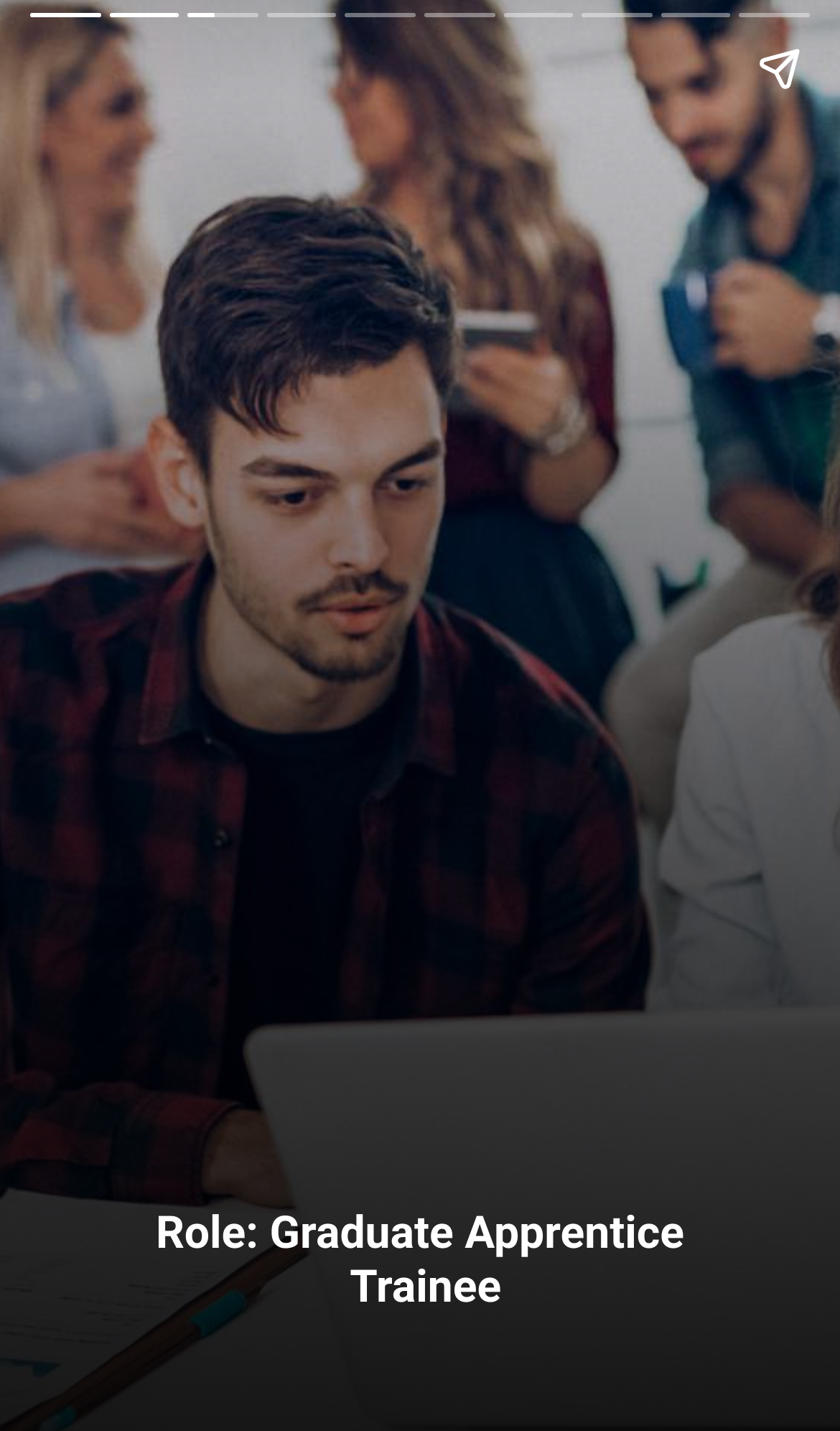Using the given description, provide the bounding box coordinates formatted as (top-left x, top-left y, bottom-right x, bottom-right y), with all values being floating point numbers between 0 and 1. Description: aria-label="Previous page"

[0.0, 0.113, 0.077, 0.887]